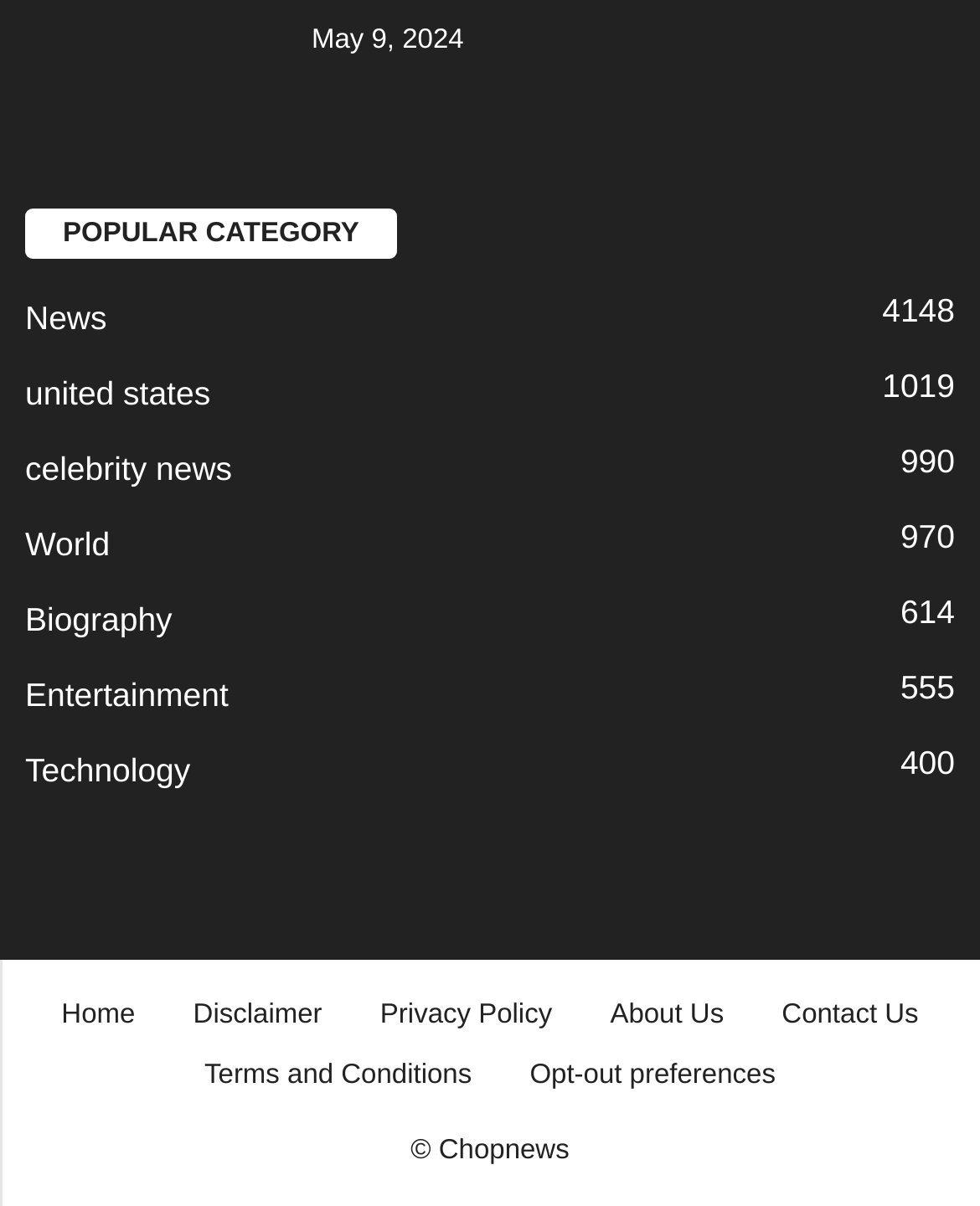Locate the bounding box of the UI element defined by this description: "Home". The coordinates should be given as four float numbers between 0 and 1, formatted as [left, top, right, bottom].

[0.037, 0.83, 0.164, 0.855]